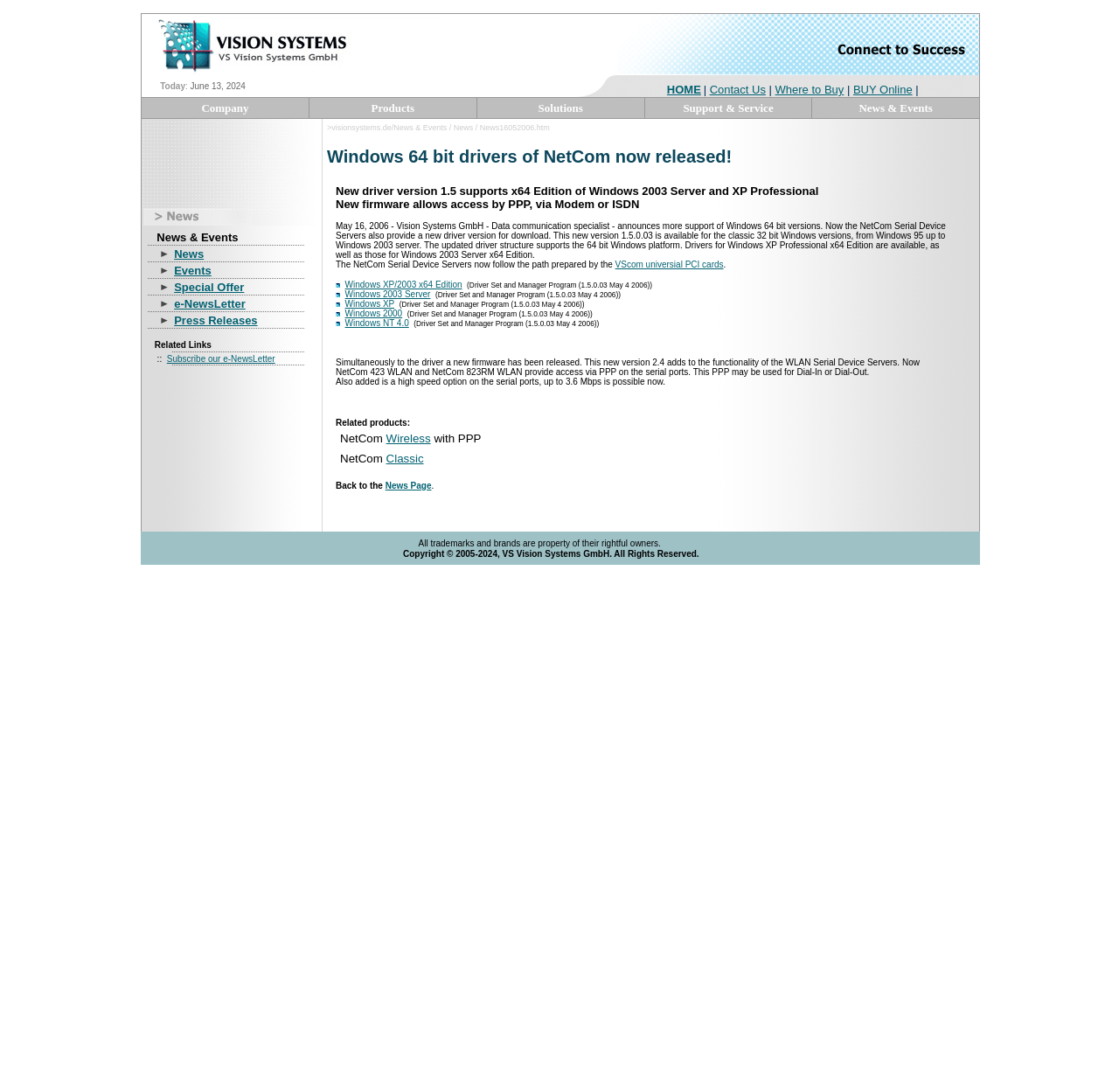Pinpoint the bounding box coordinates of the element that must be clicked to accomplish the following instruction: "View News". The coordinates should be in the format of four float numbers between 0 and 1, i.e., [left, top, right, bottom].

[0.18, 0.092, 0.222, 0.104]